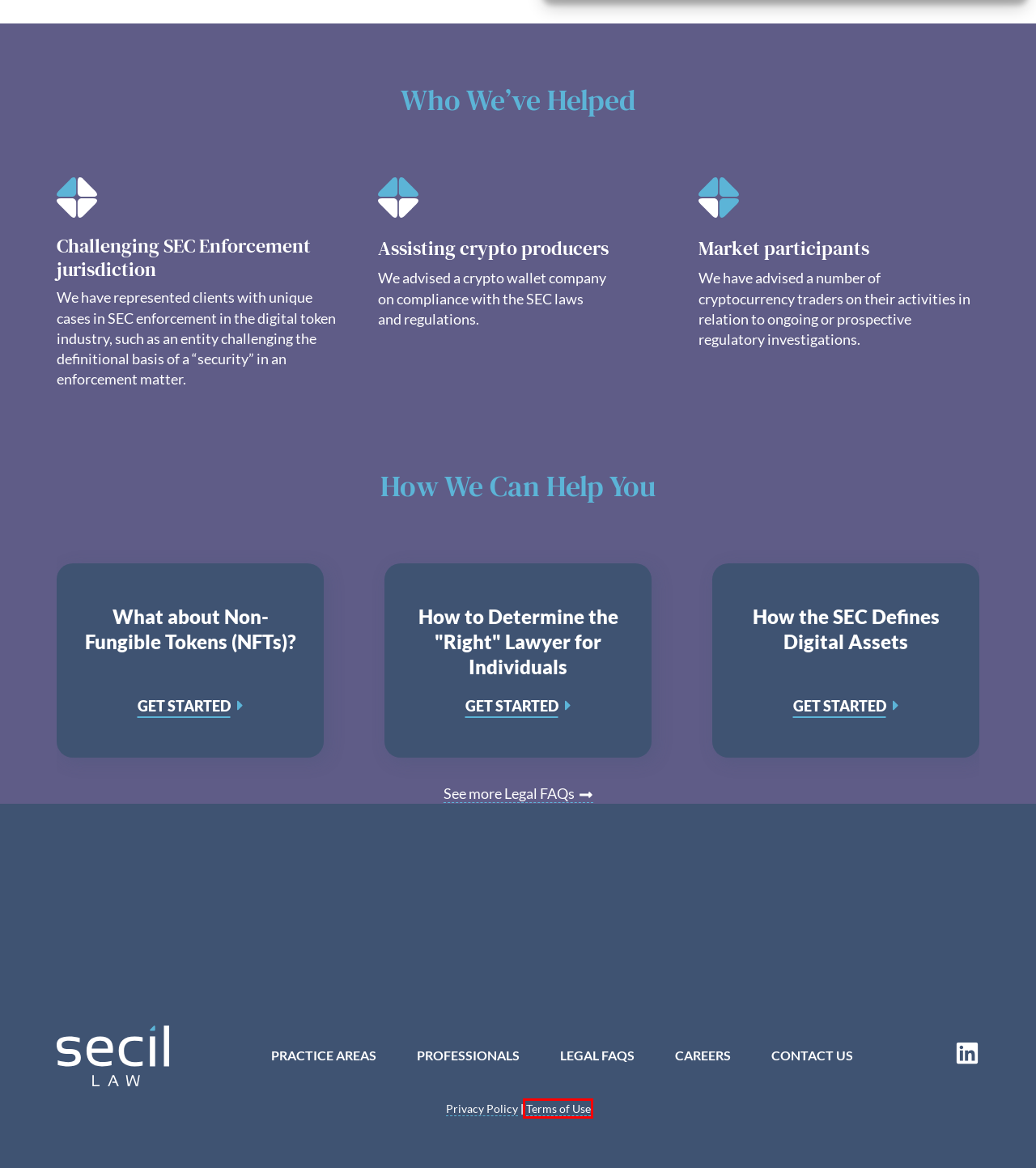You have a screenshot of a webpage with a red bounding box highlighting a UI element. Your task is to select the best webpage description that corresponds to the new webpage after clicking the element. Here are the descriptions:
A. What about Non-Fungible Tokens (NFTs)? - SECIL Law
B. How the SEC Defines Digital Assets - SECIL Law
C. How to Determine the "Right" Lawyer for Individuals - SECIL Law
D. Terms and Conditions for Secil Law PLLC - SECIL Law
E. Practice Areas - SECIL Law
F. Contact Us - SECIL Law
G. Legal FAQs - SECIL Law
H. Cookie Policy (EU) - SECIL Law

D